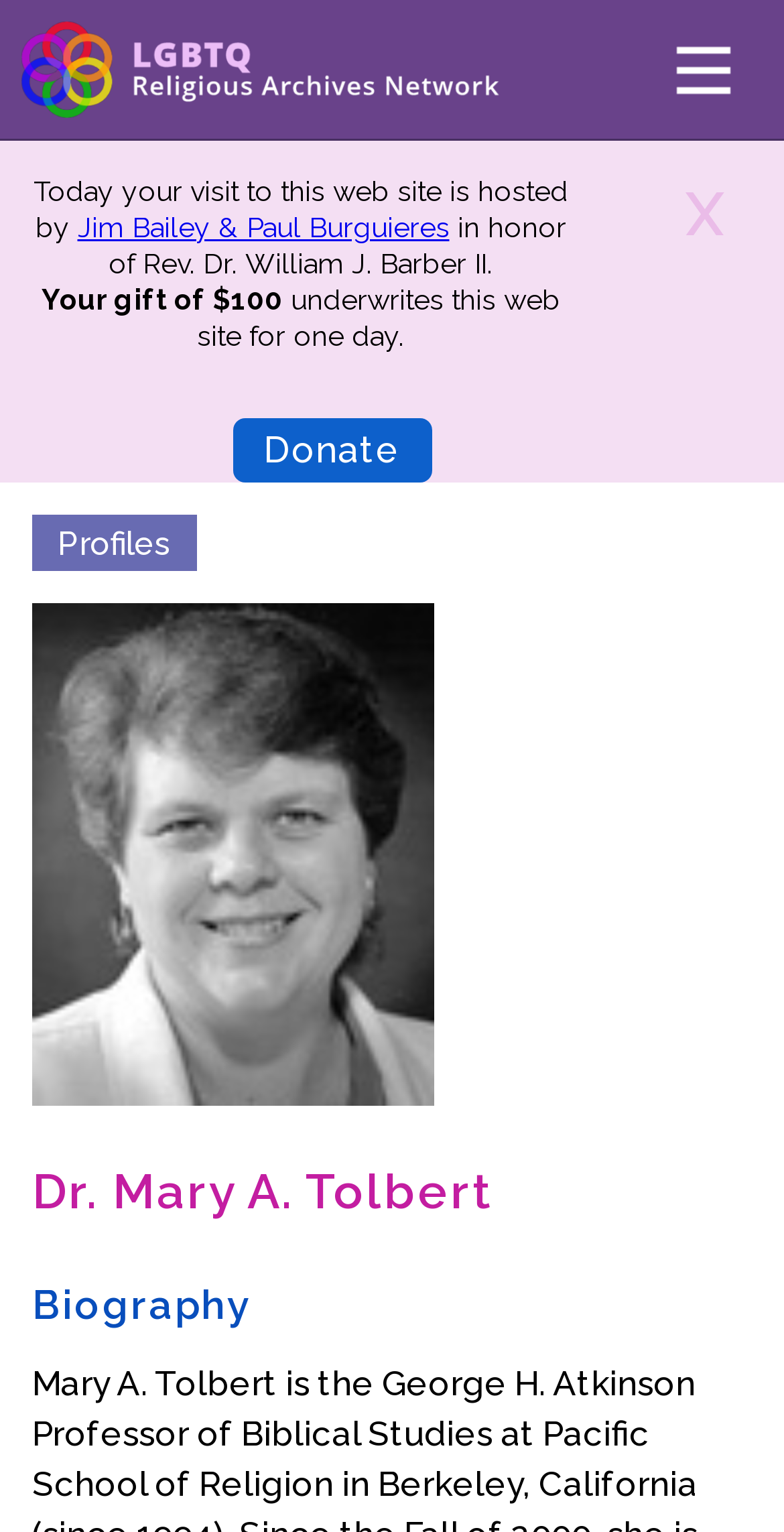What is the topic of the webpage?
Kindly give a detailed and elaborate answer to the question.

The topic of the webpage can be inferred from the image and text elements at the top of the webpage, which suggest that the webpage is related to the LGBTQ Religious Archives Network.